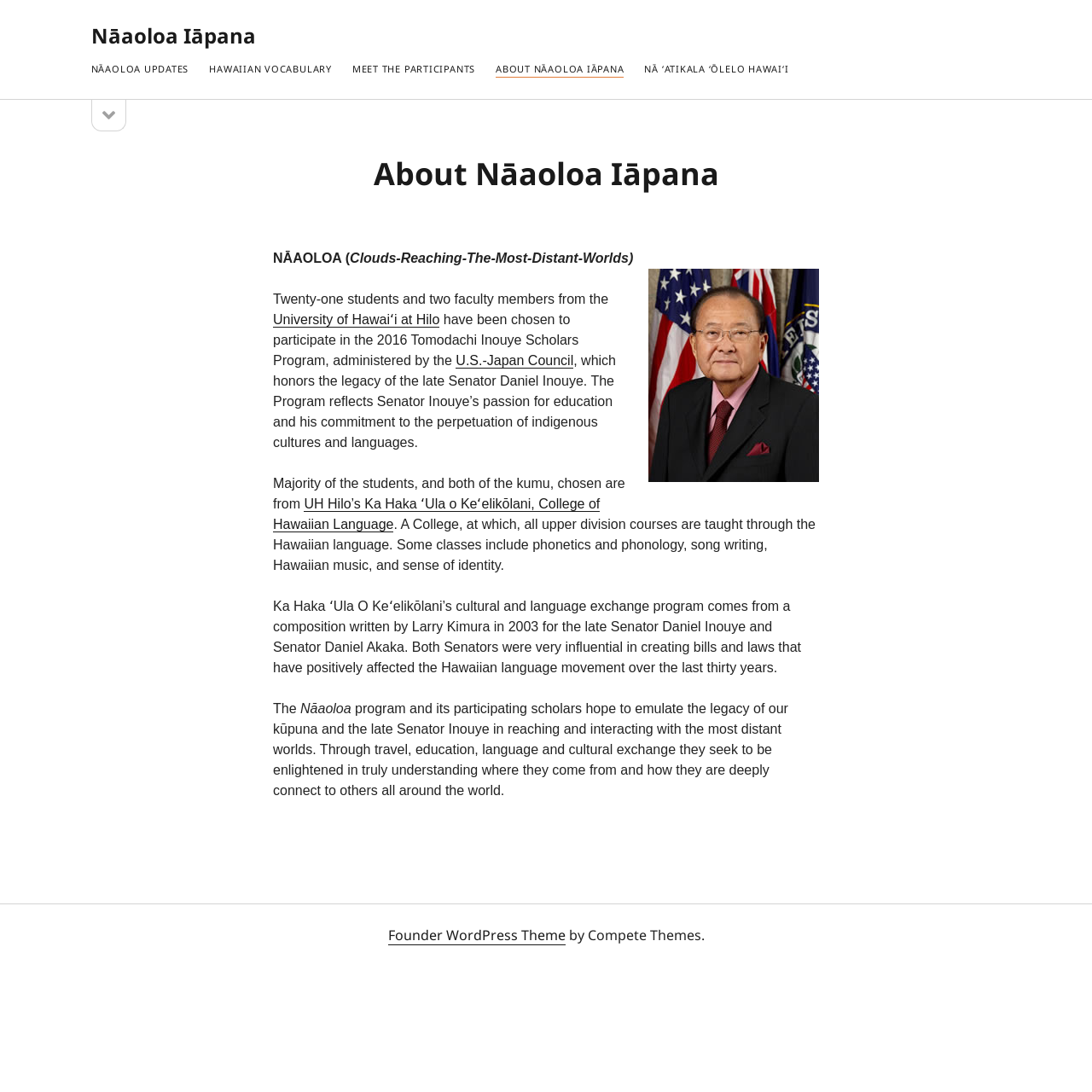Locate the bounding box coordinates of the element that should be clicked to execute the following instruction: "Click on the 'NĀAOLOA UPDATES' link".

[0.083, 0.057, 0.173, 0.071]